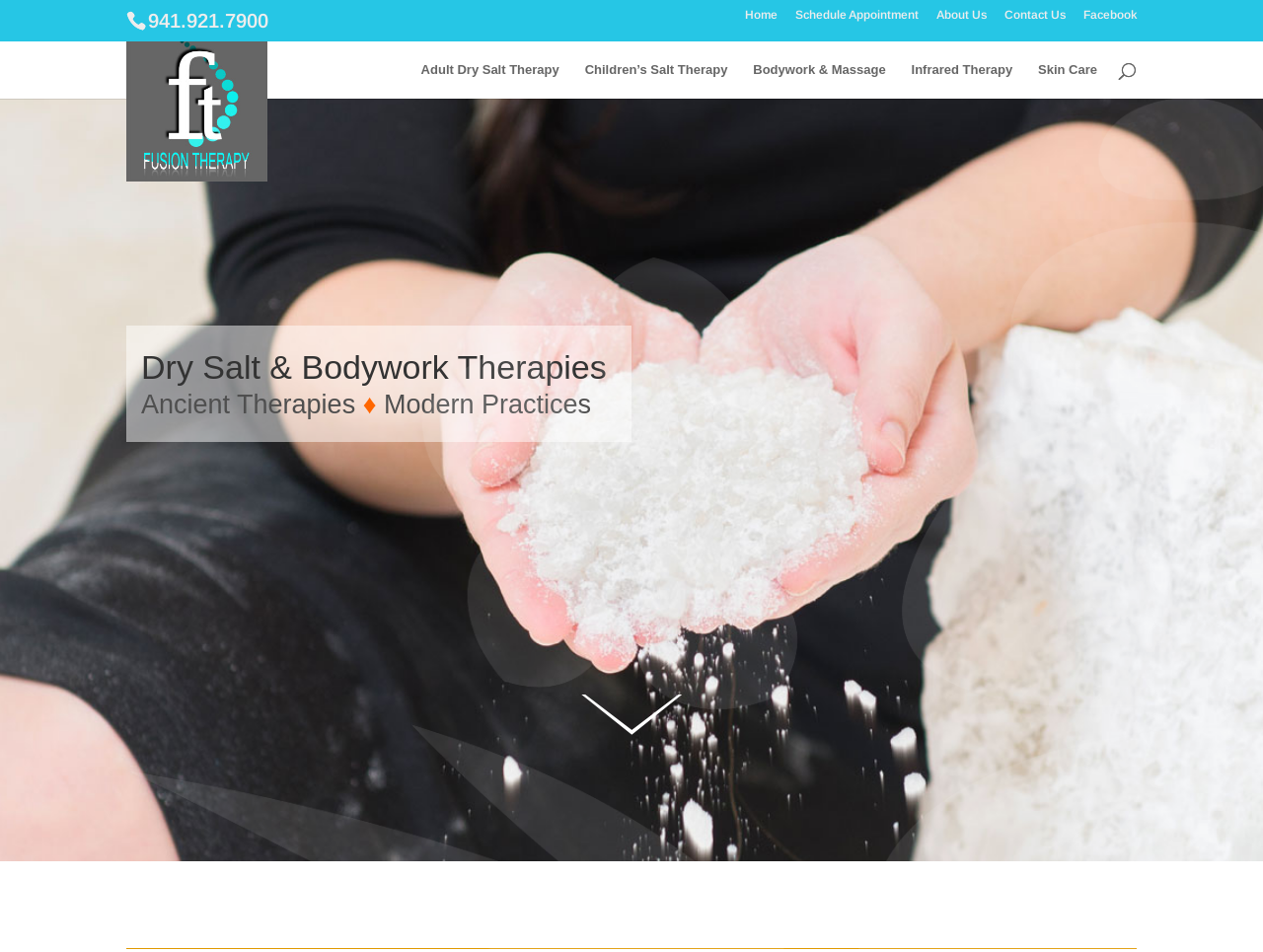Specify the bounding box coordinates (top-left x, top-left y, bottom-right x, bottom-right y) of the UI element in the screenshot that matches this description: Home

[0.59, 0.009, 0.616, 0.031]